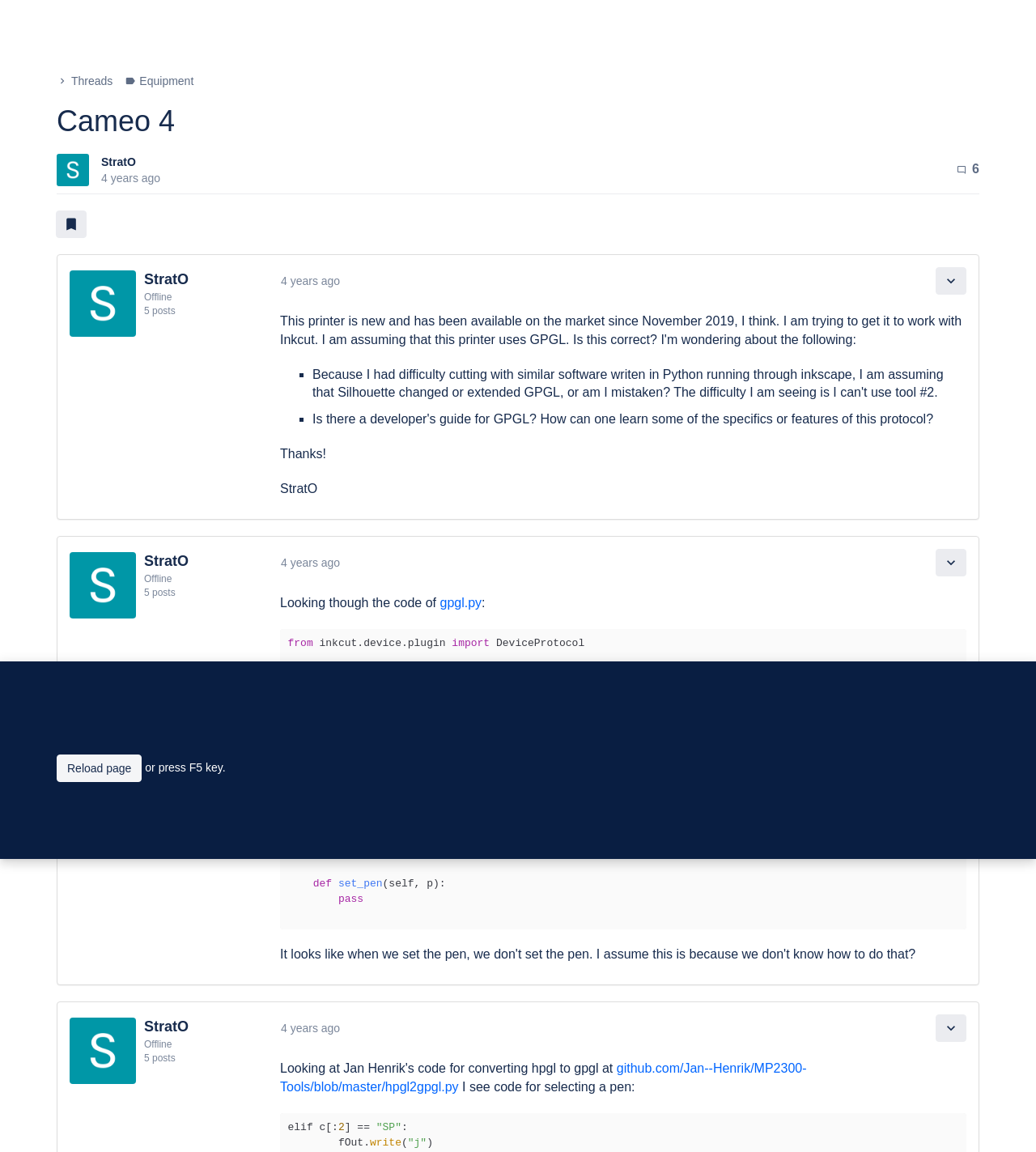Give a one-word or one-phrase response to the question:
What is the topic of the article?

Silhouette Cameo 4